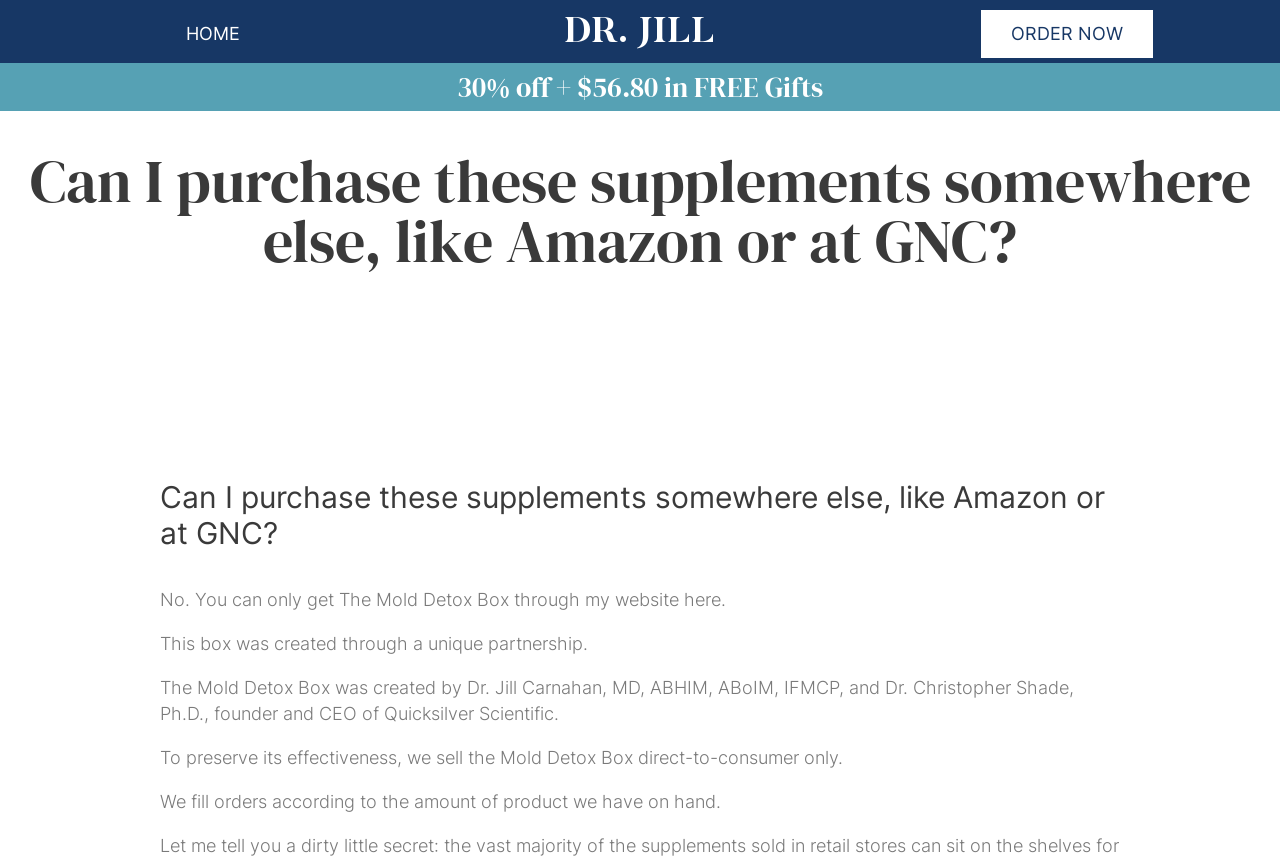How are orders filled for the Mold Detox Box?
Please provide a comprehensive answer based on the details in the screenshot.

The webpage explains that orders are filled according to the amount of product available. This information is provided in the text 'We fill orders according to the amount of product we have on hand.'